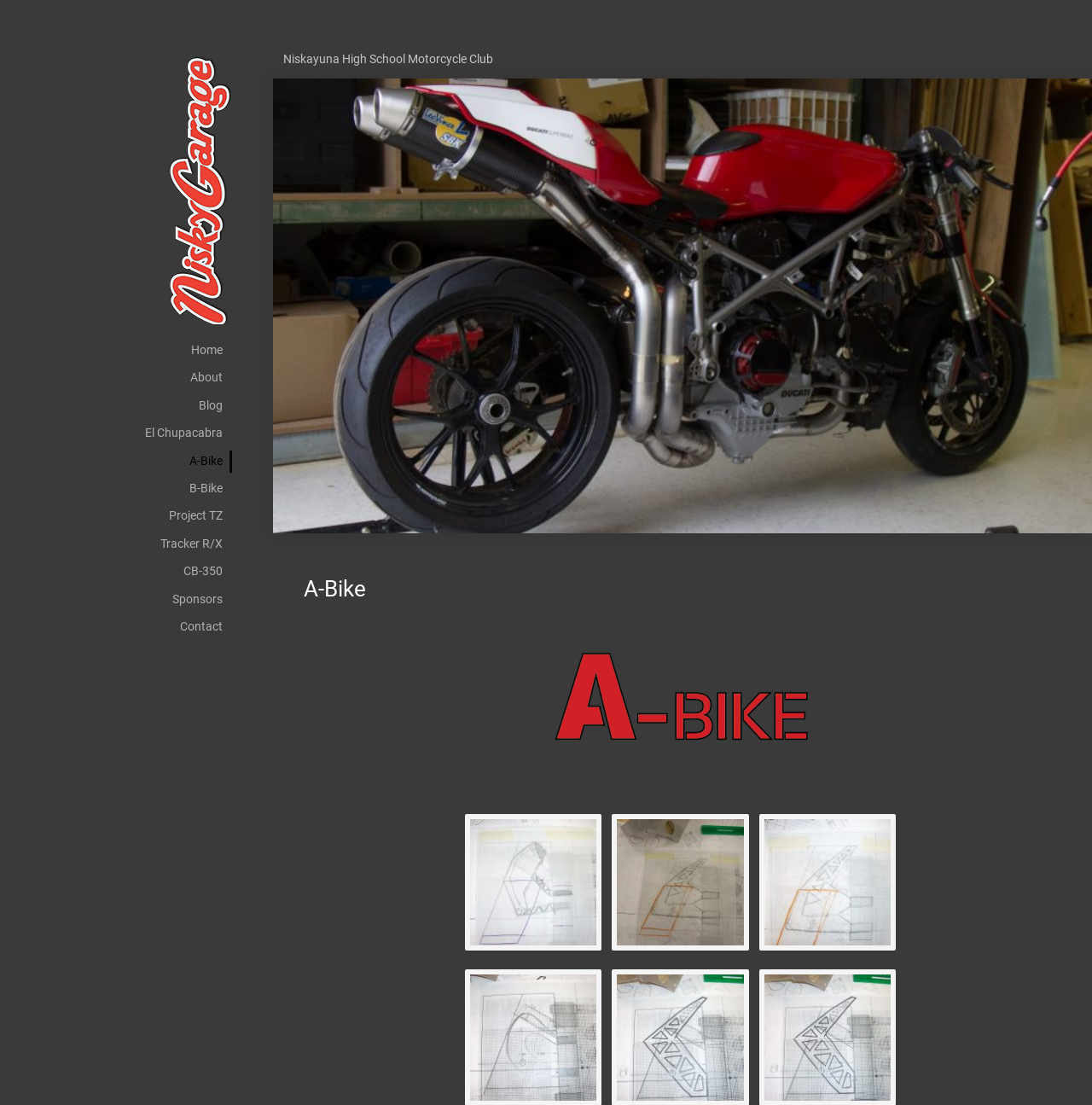Respond concisely with one word or phrase to the following query:
How many types of bikes are listed?

7